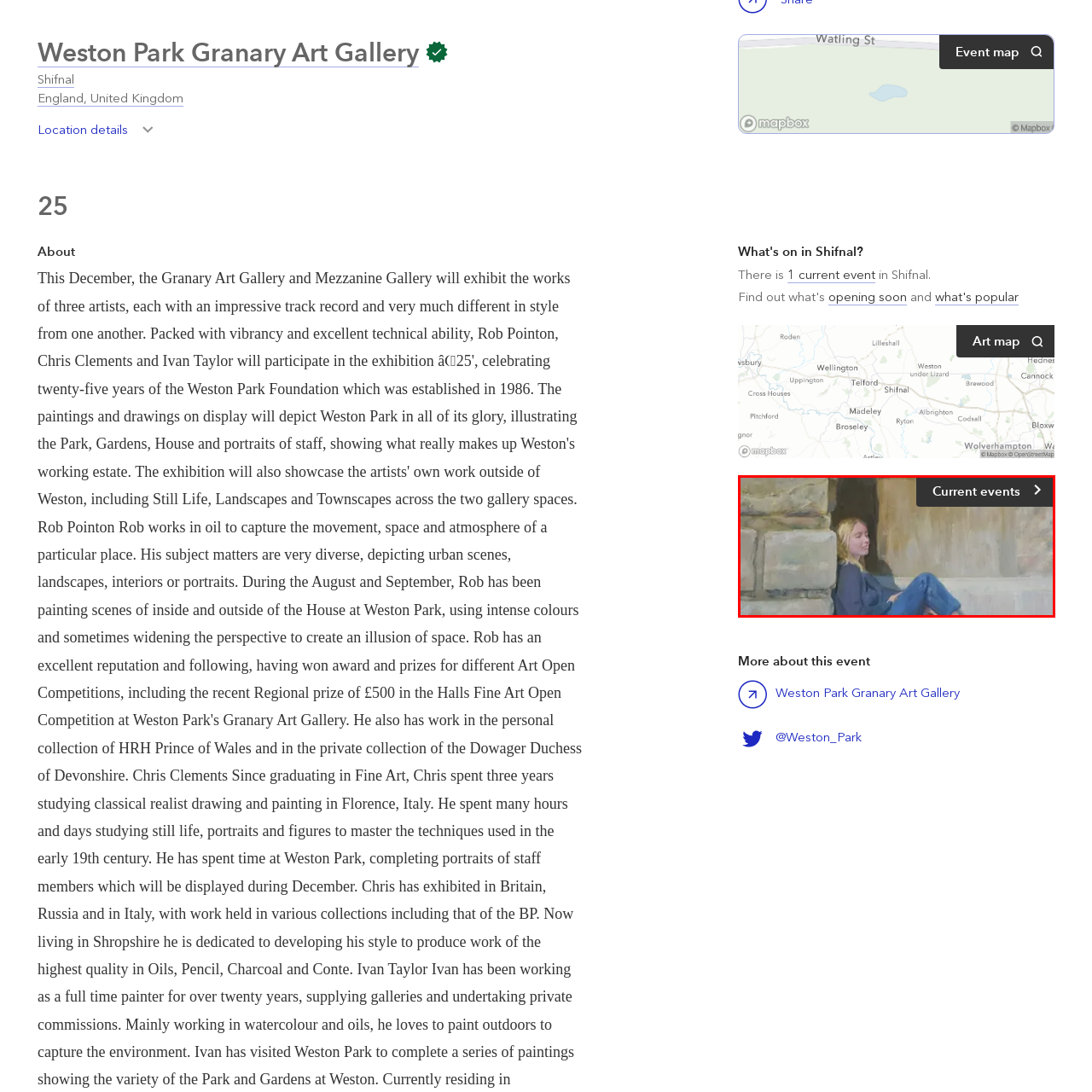What is the background of the image?
Refer to the image highlighted by the red box and give a one-word or short-phrase answer reflecting what you see.

Textured stone surface